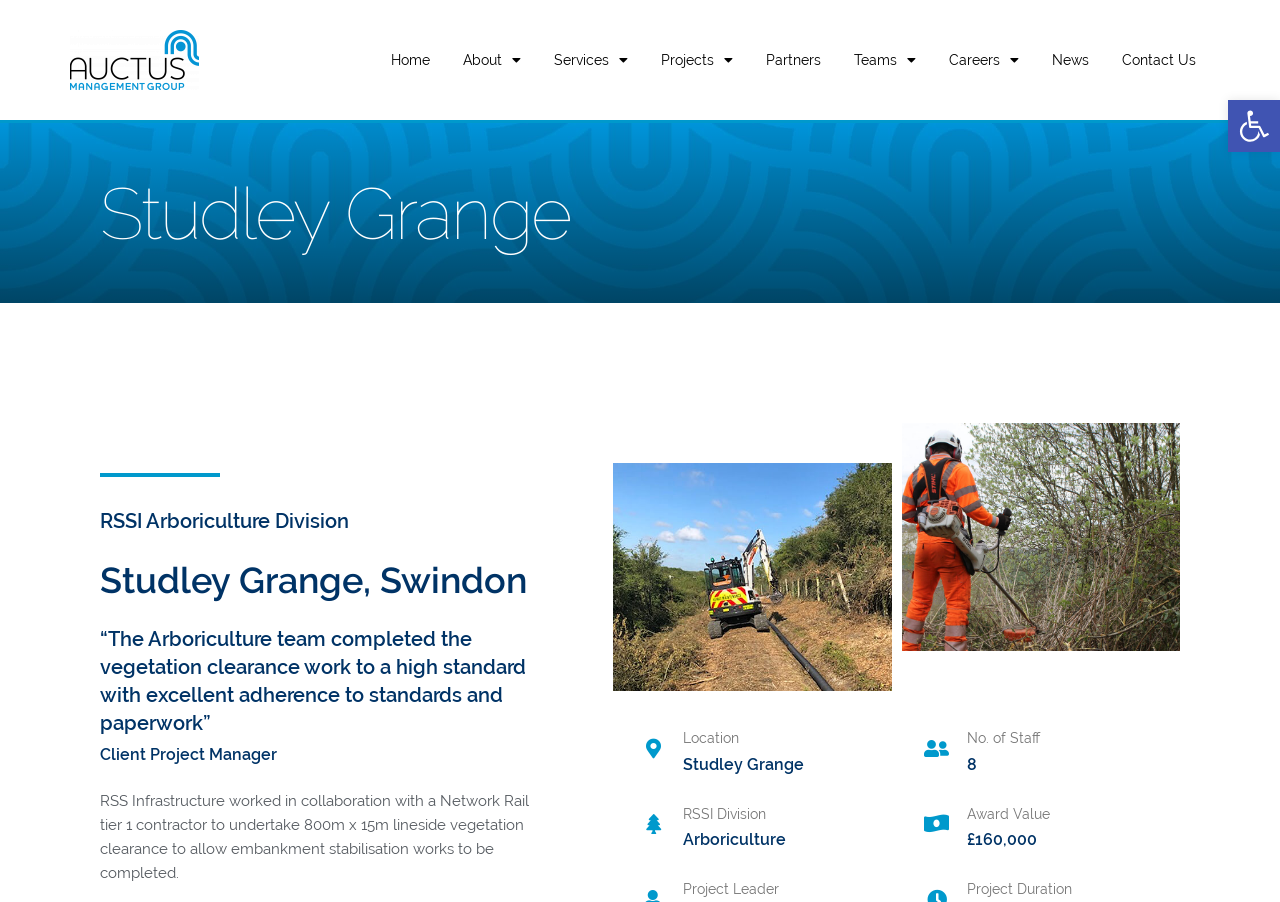Utilize the information from the image to answer the question in detail:
What is the value of the project award?

I found the answer by looking at the StaticText element that provides project details. The element with the heading 'Award Value' has the text '£160,000', which is the value of the project award.